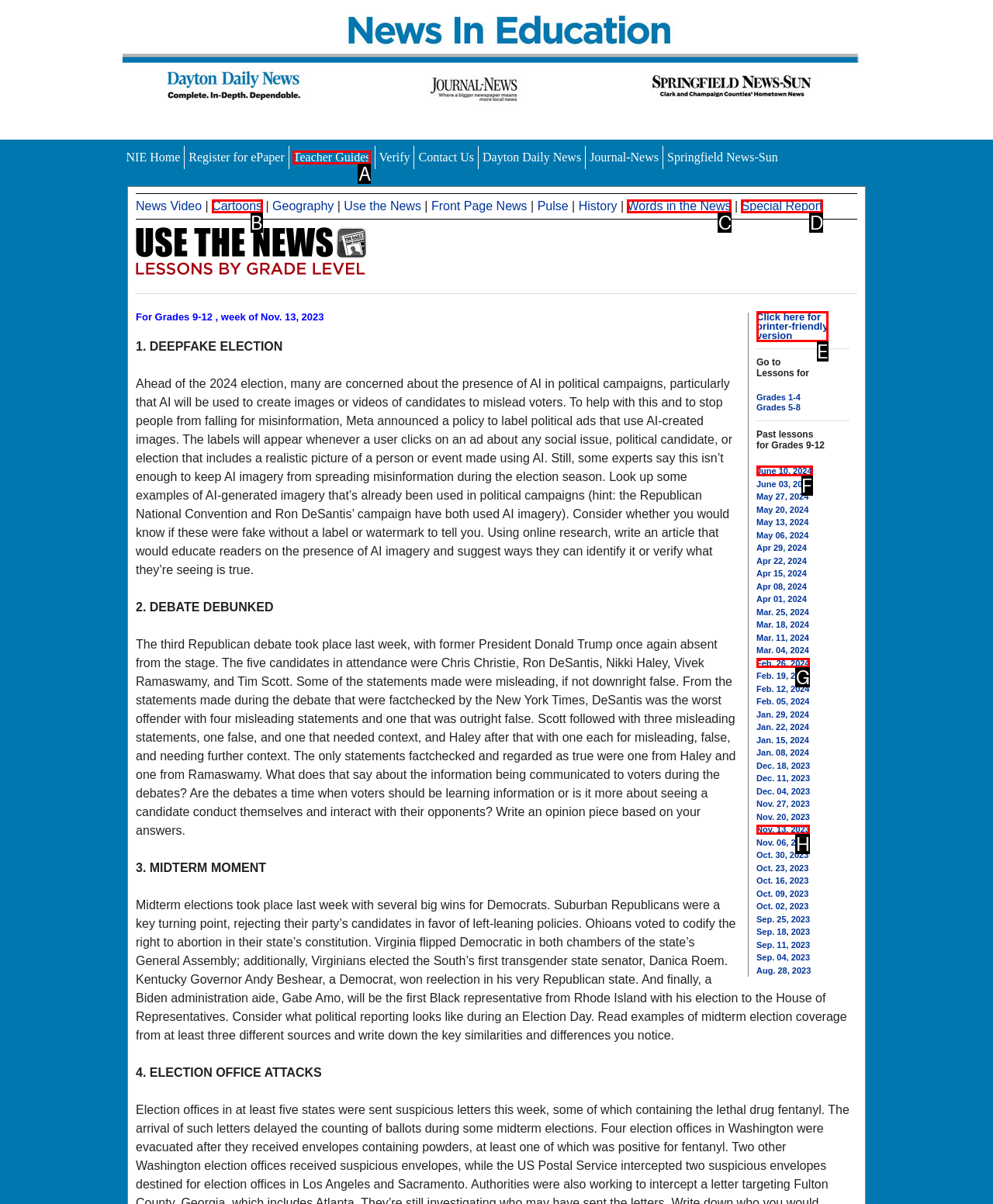Choose the letter of the element that should be clicked to complete the task: Click on June 10, 2024
Answer with the letter from the possible choices.

F